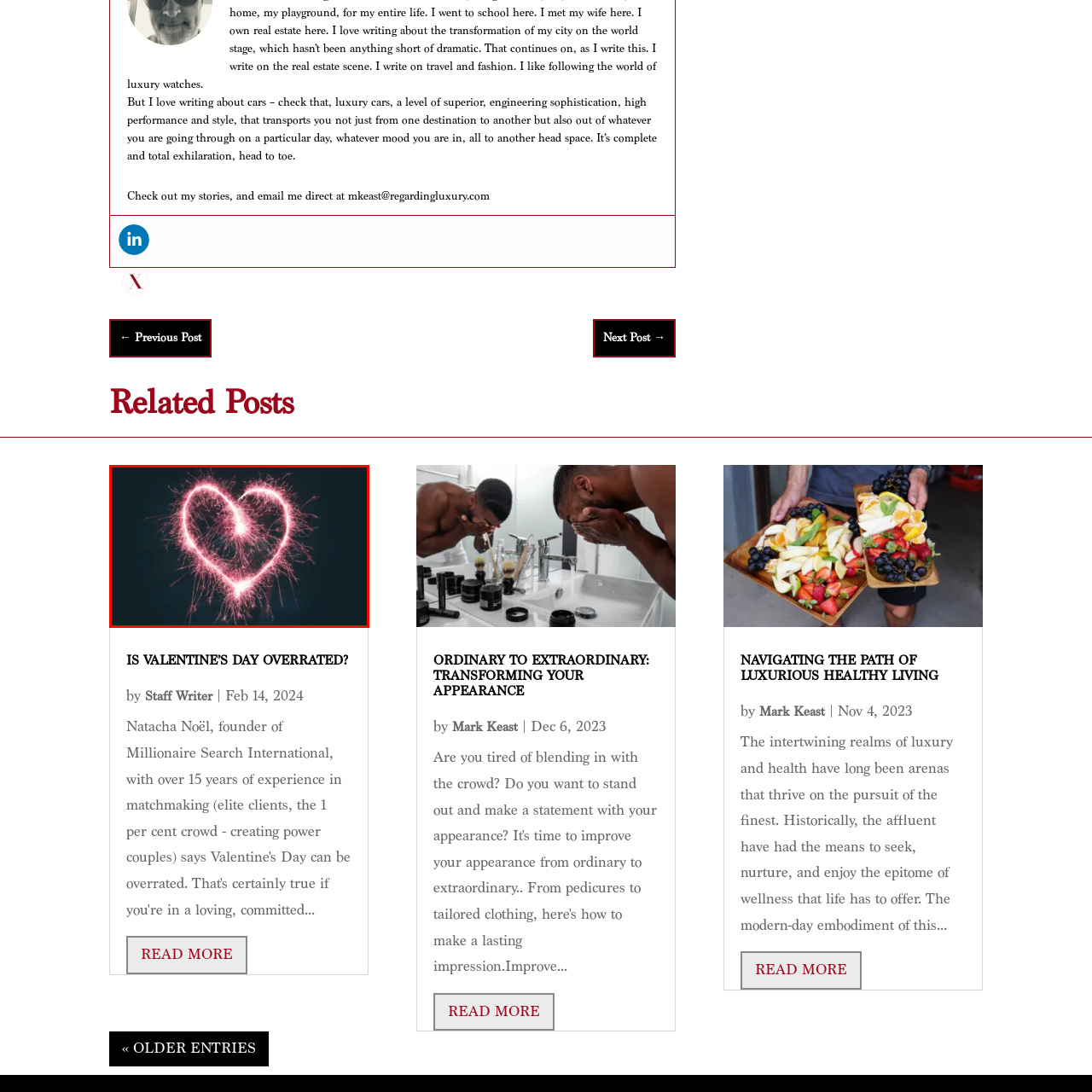Refer to the section enclosed in the red box, What is the background color of the image? Please answer briefly with a single word or phrase.

Dark